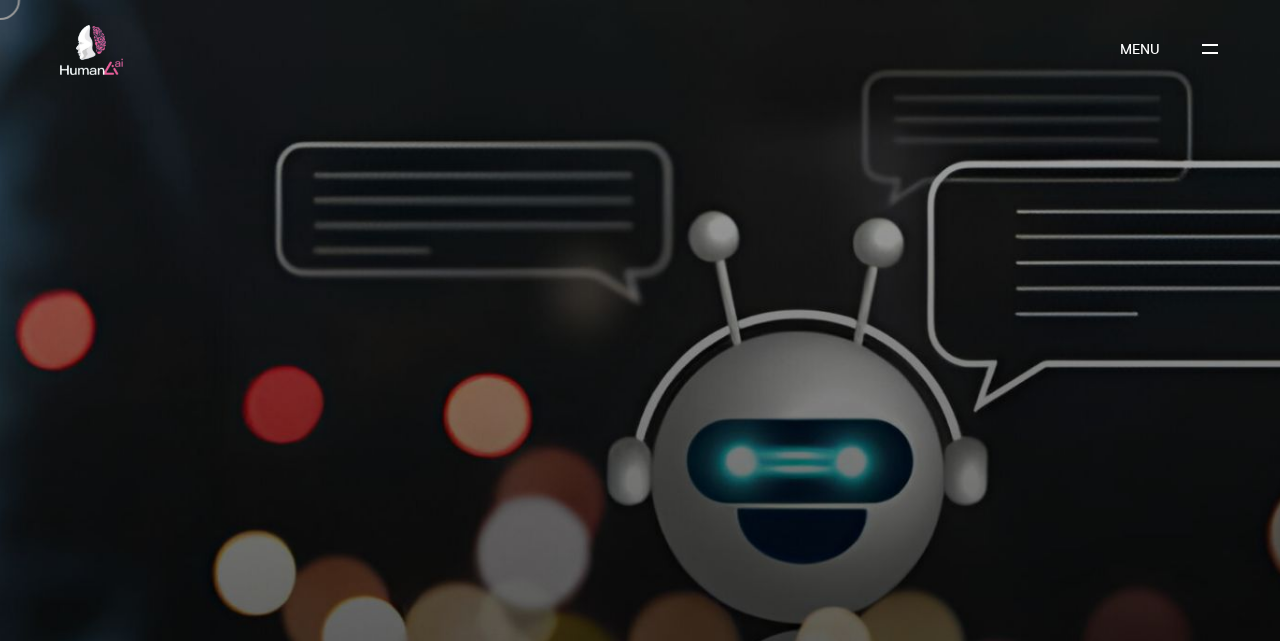Offer a meticulous description of the webpage's structure and content.

The webpage is about CMW Customer Management Wizard, a virtual assistant that can interact with customers like a real person. At the top-left corner, there is a logo with two versions, a black logo and a white logo, which are likely displayed interchangeably based on the background. 

Below the logo, there are three main navigation links: "HOME", "INDUSTRIES", and "PRODUCTS", aligned horizontally and centered at the top of the page. These links are evenly spaced and take up about half of the page's width.